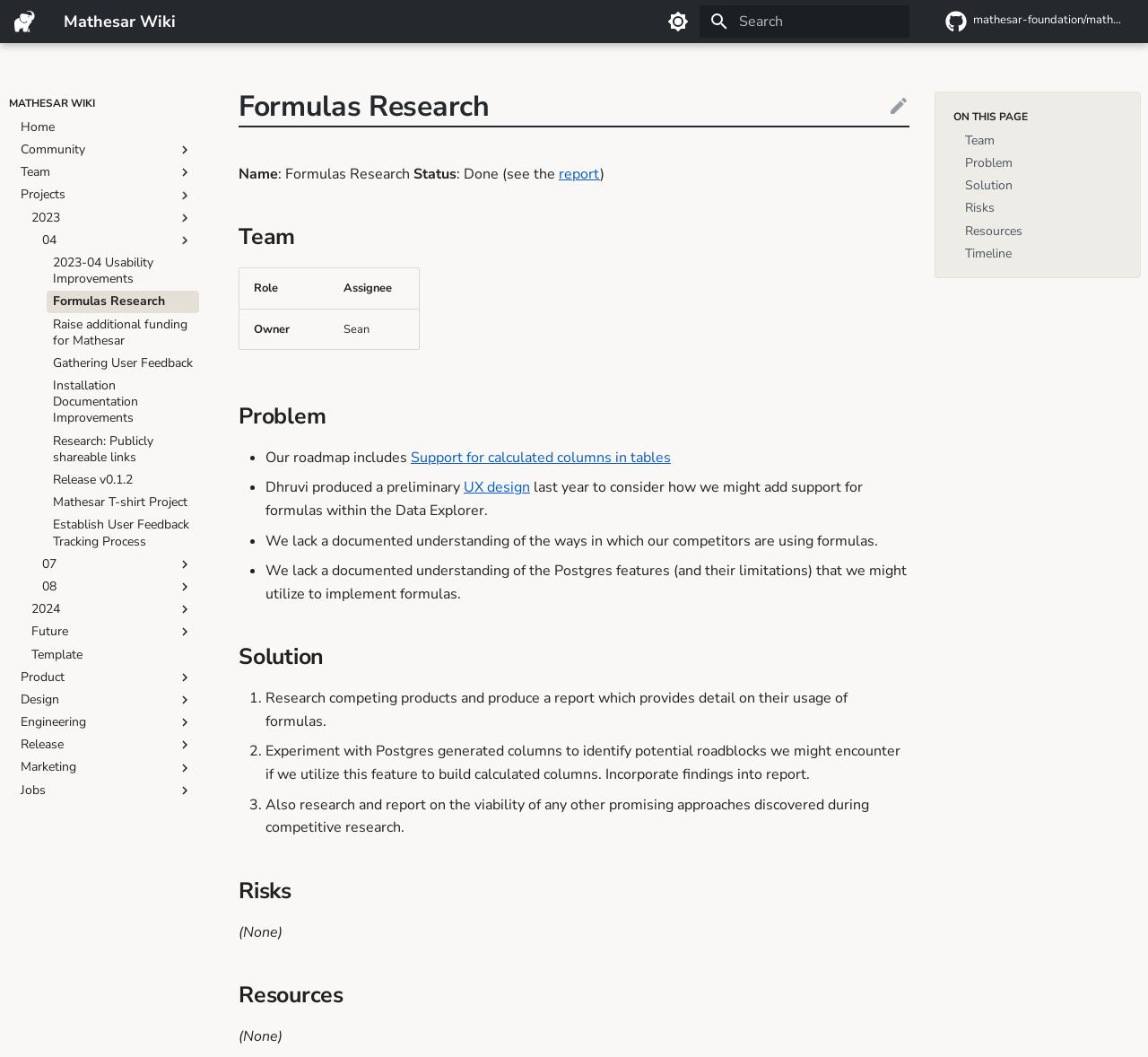Determine the bounding box for the UI element as described: "Jobs". The coordinates should be represented as four float numbers between 0 and 1, formatted as [left, top, right, bottom].

[0.018, 0.74, 0.154, 0.755]